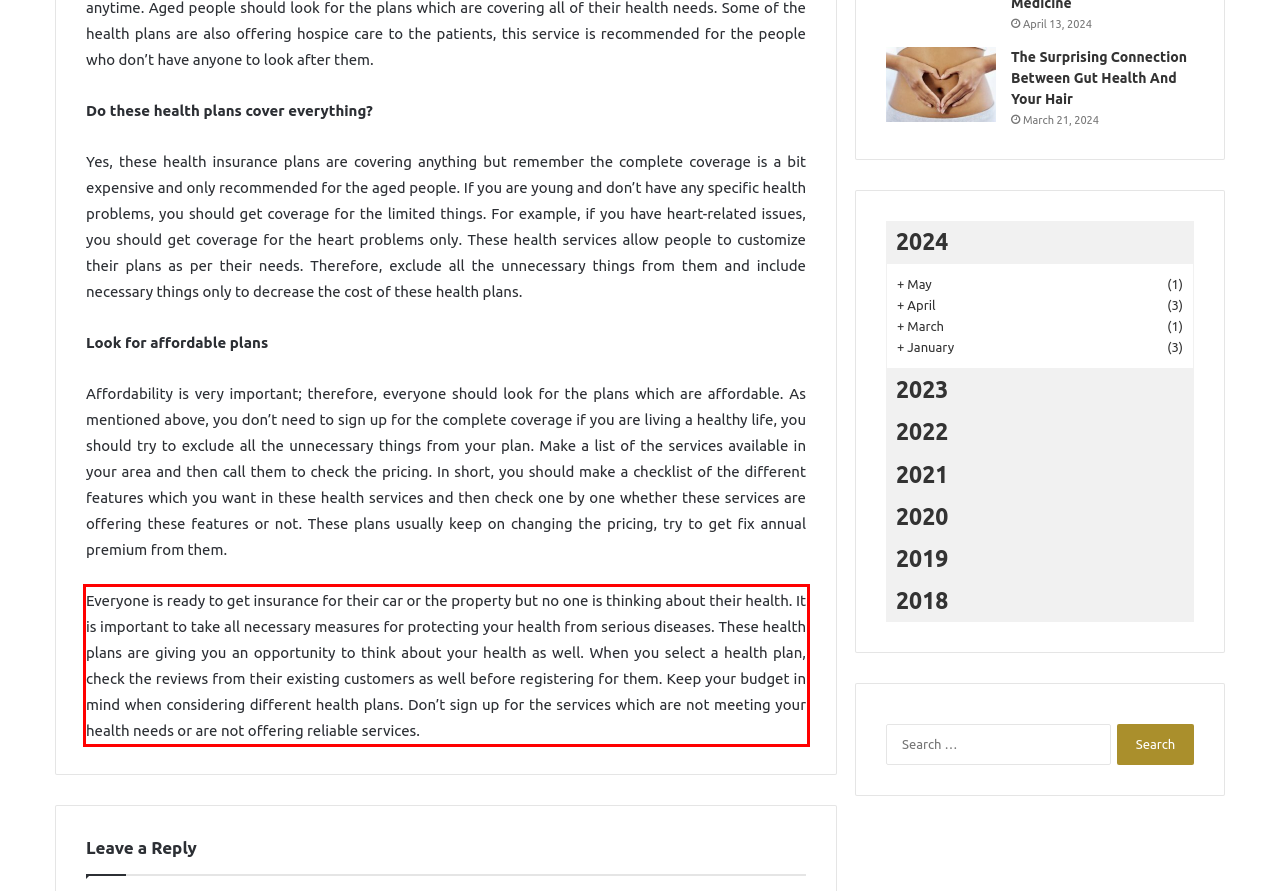Analyze the red bounding box in the provided webpage screenshot and generate the text content contained within.

Everyone is ready to get insurance for their car or the property but no one is thinking about their health. It is important to take all necessary measures for protecting your health from serious diseases. These health plans are giving you an opportunity to think about your health as well. When you select a health plan, check the reviews from their existing customers as well before registering for them. Keep your budget in mind when considering different health plans. Don’t sign up for the services which are not meeting your health needs or are not offering reliable services.